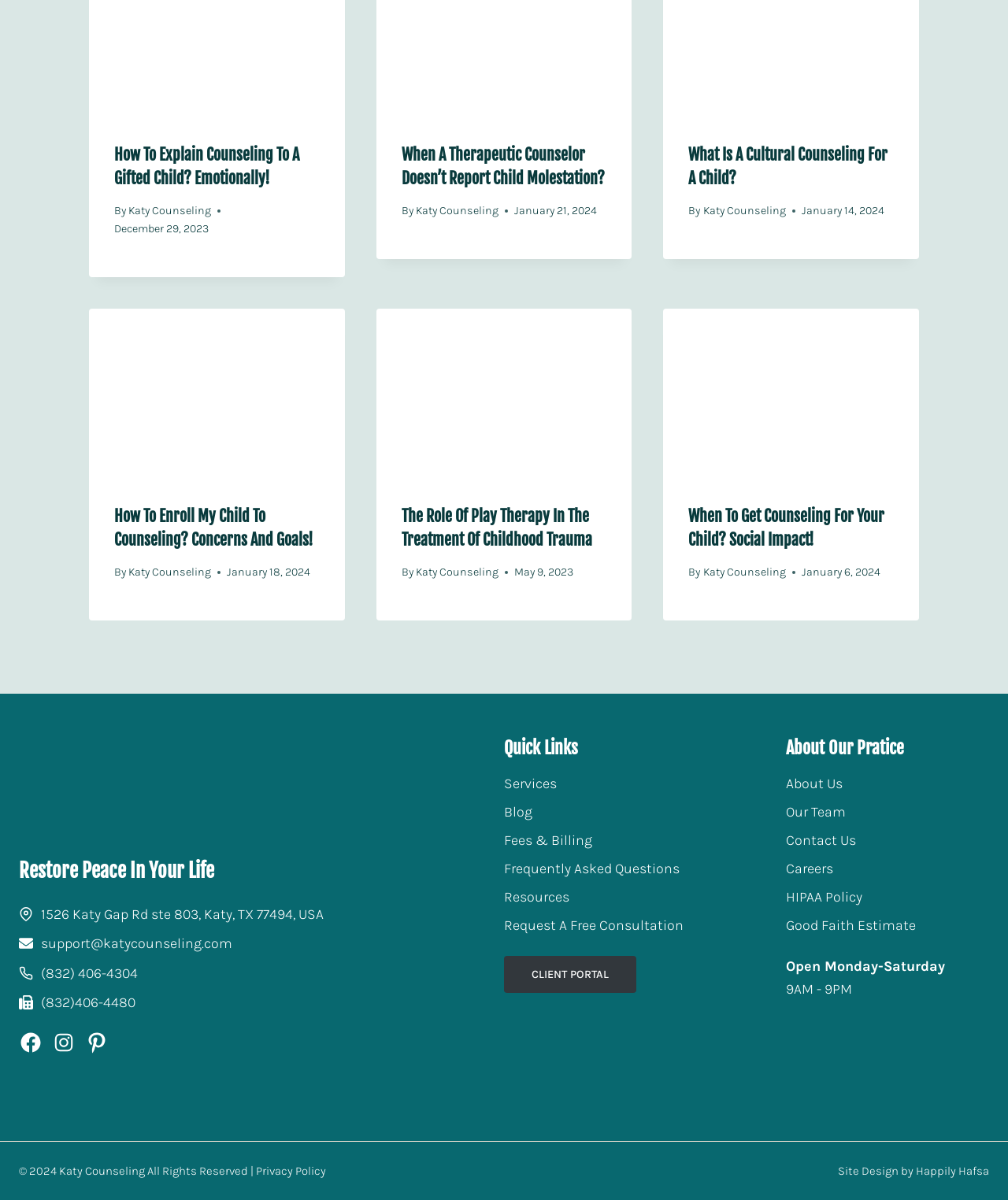Identify the bounding box coordinates of the region that should be clicked to execute the following instruction: "View the 'About Our Practice' section".

[0.78, 0.612, 0.981, 0.634]